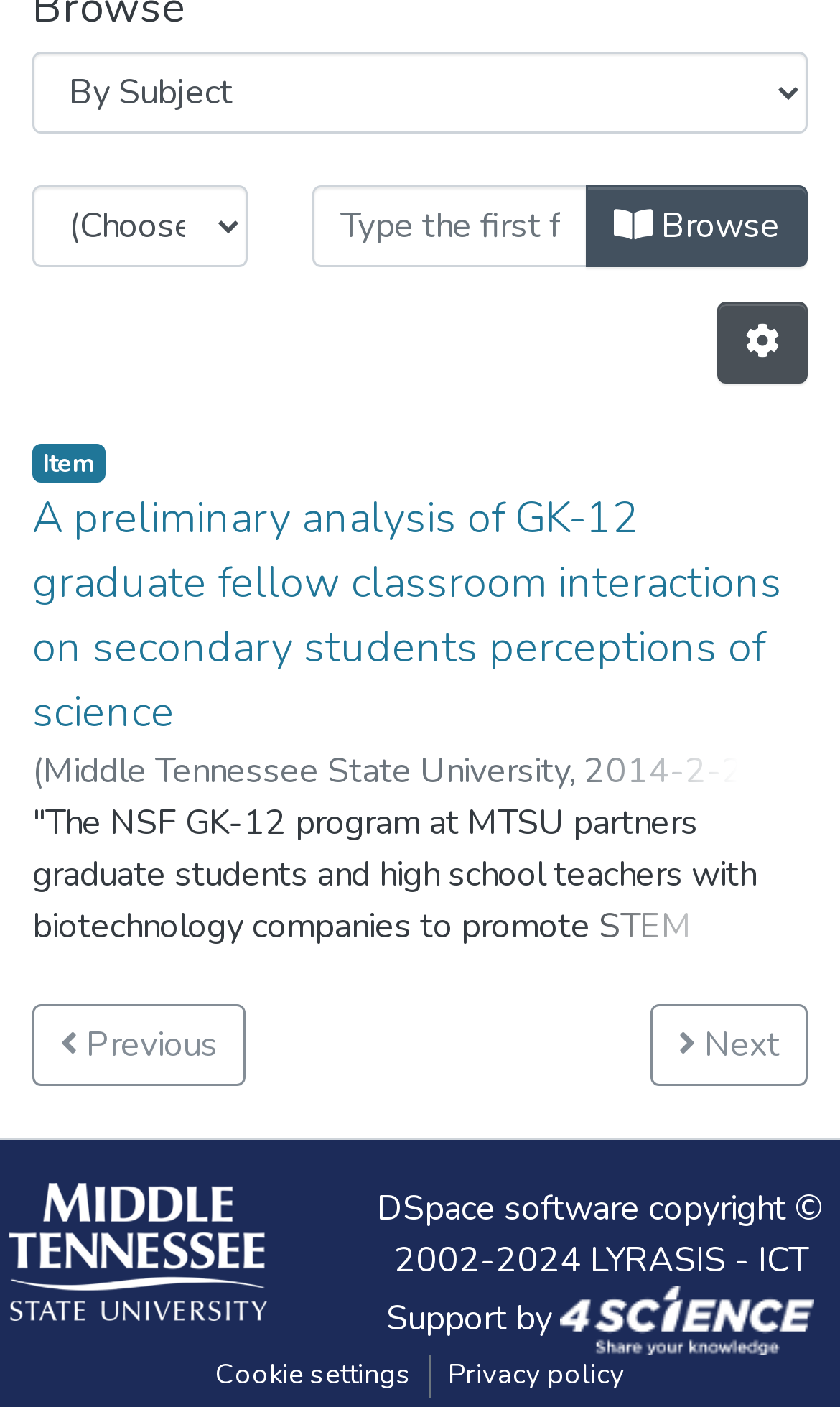Highlight the bounding box coordinates of the region I should click on to meet the following instruction: "Click the Browse button".

[0.697, 0.132, 0.961, 0.19]